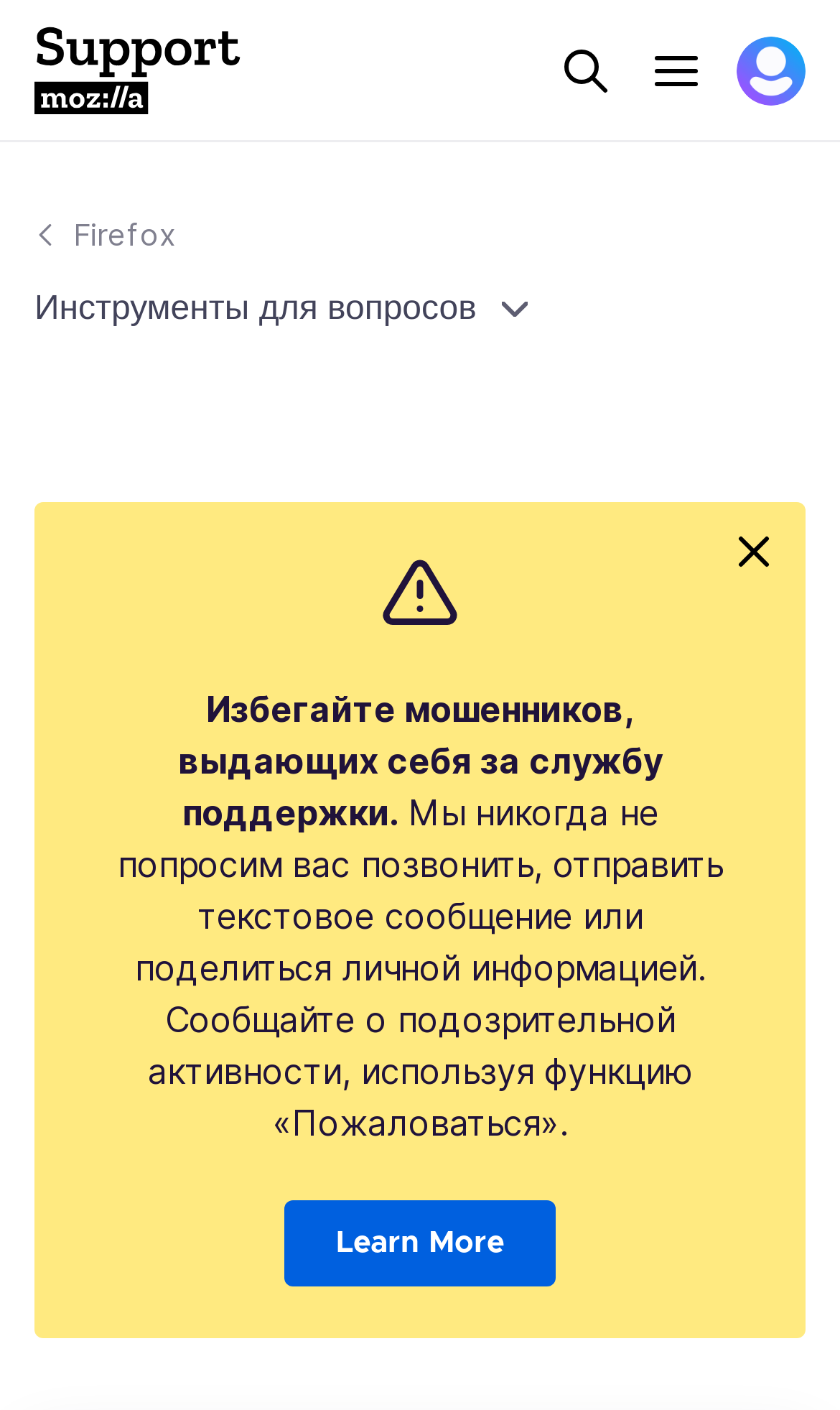Determine the bounding box coordinates of the clickable element necessary to fulfill the instruction: "Click the search button". Provide the coordinates as four float numbers within the 0 to 1 range, i.e., [left, top, right, bottom].

[0.656, 0.025, 0.738, 0.074]